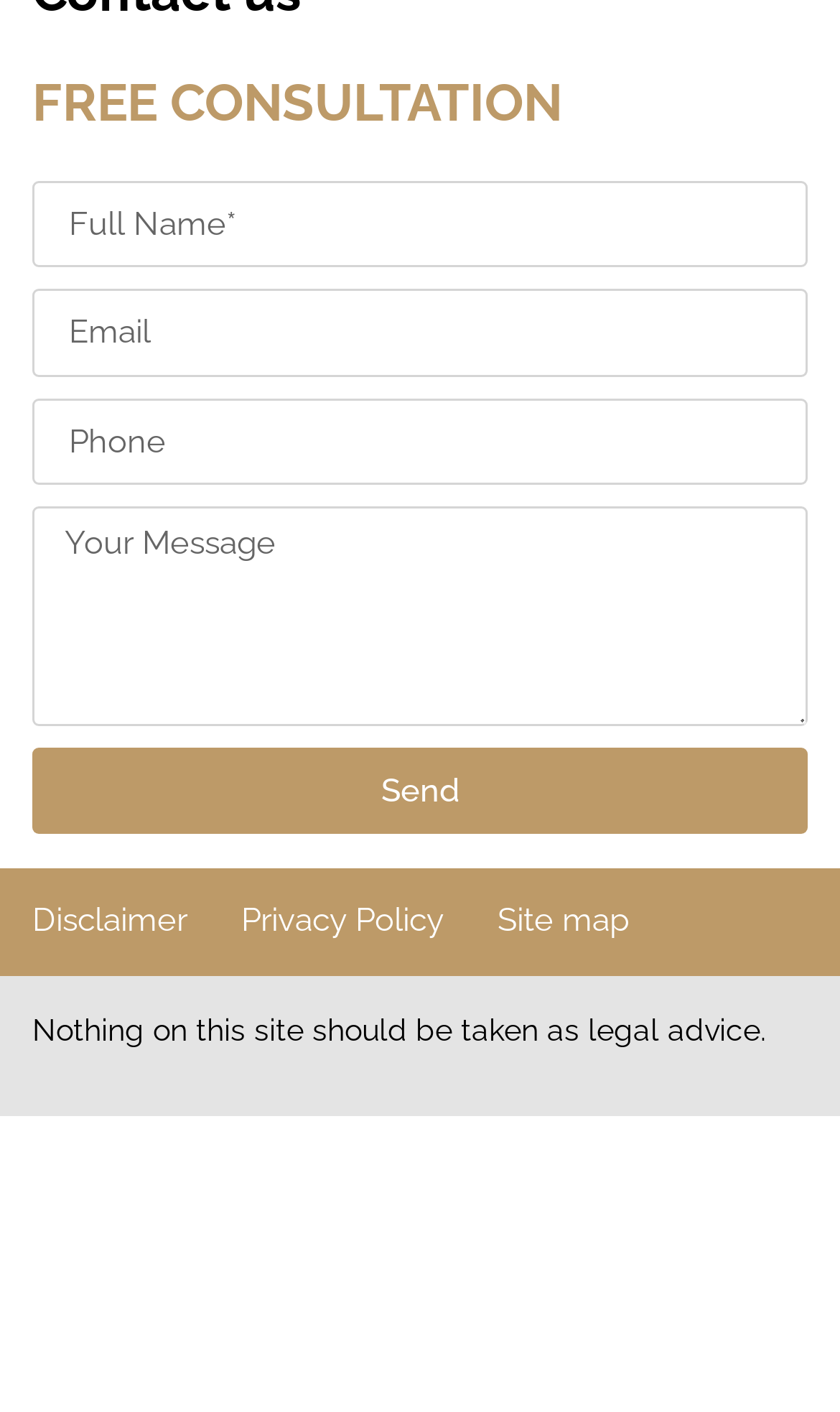Please identify the bounding box coordinates of the region to click in order to complete the given instruction: "Enter full name". The coordinates should be four float numbers between 0 and 1, i.e., [left, top, right, bottom].

[0.038, 0.127, 0.962, 0.189]